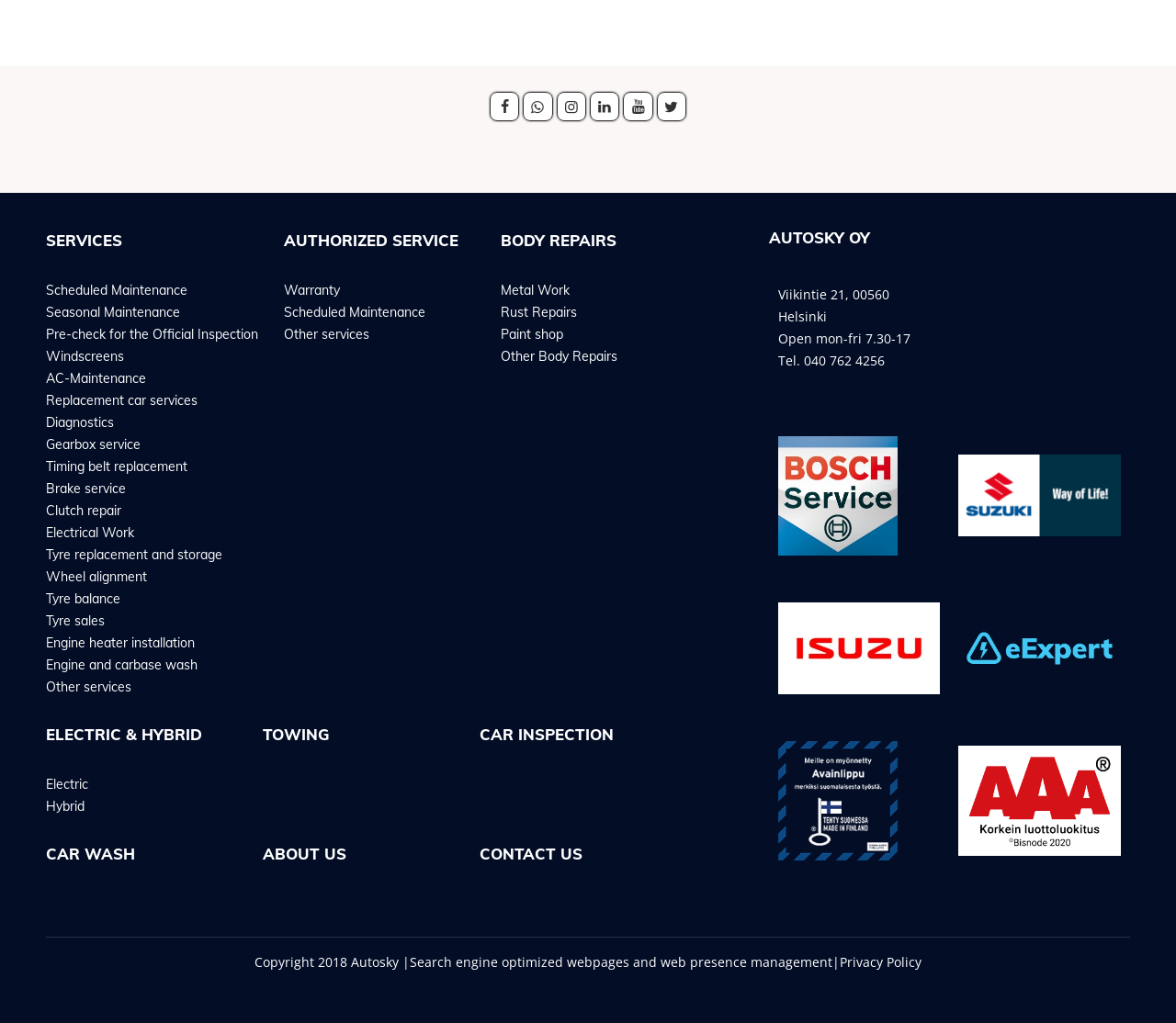Identify the bounding box coordinates of the element that should be clicked to fulfill this task: "Check out AUTOSKY OY". The coordinates should be provided as four float numbers between 0 and 1, i.e., [left, top, right, bottom].

[0.654, 0.225, 0.961, 0.241]